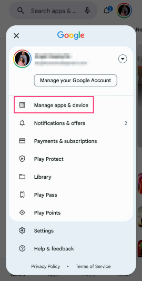What is the benefit of regular updates?
Please answer the question with as much detail and depth as you can.

The benefit of regular updates is to maintain smooth functionality, as stated in the caption, implying that updates are necessary to ensure that apps and devices continue to operate efficiently and effectively.